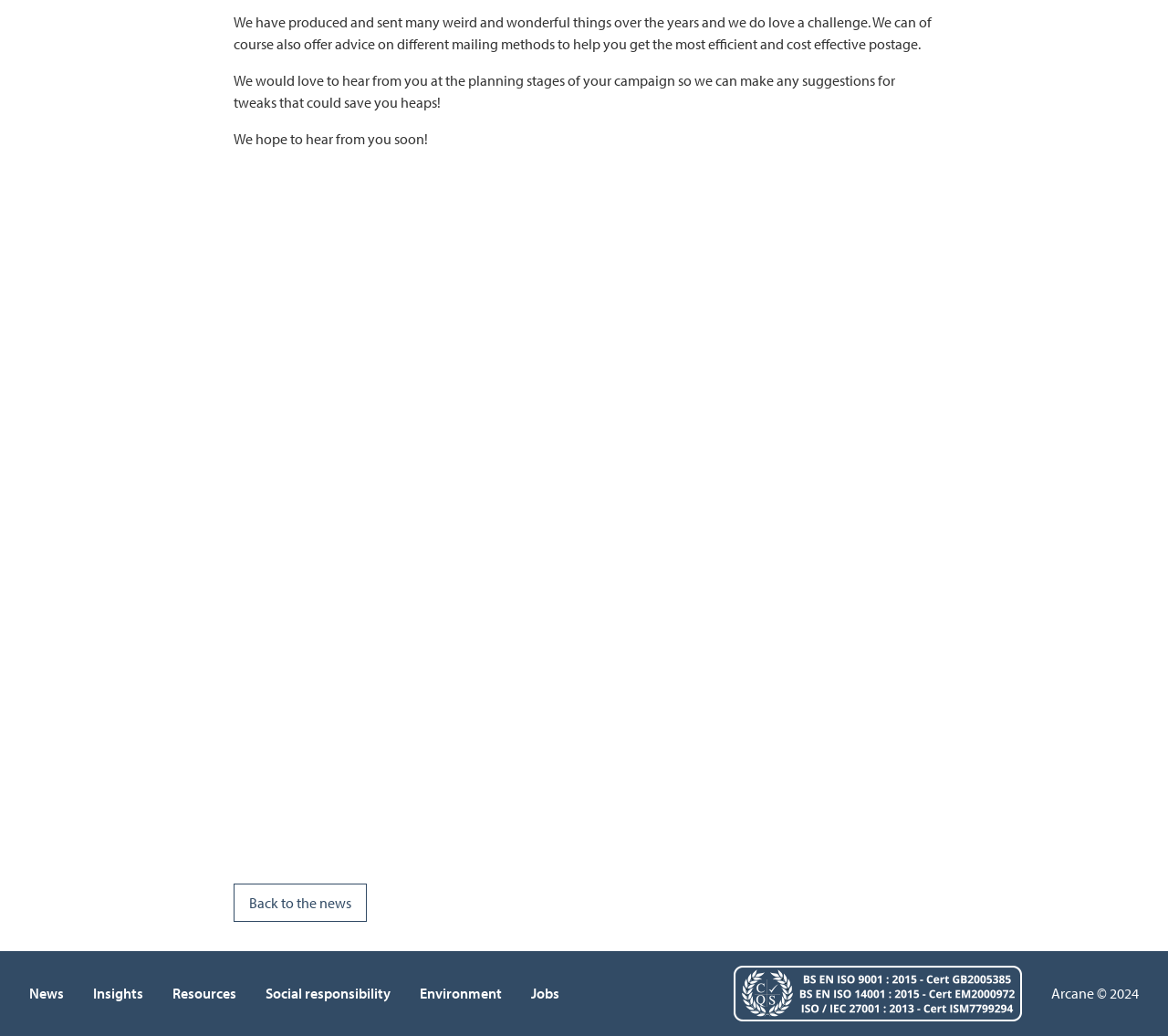Given the following UI element description: "Social responsibility", find the bounding box coordinates in the webpage screenshot.

[0.215, 0.932, 0.347, 0.986]